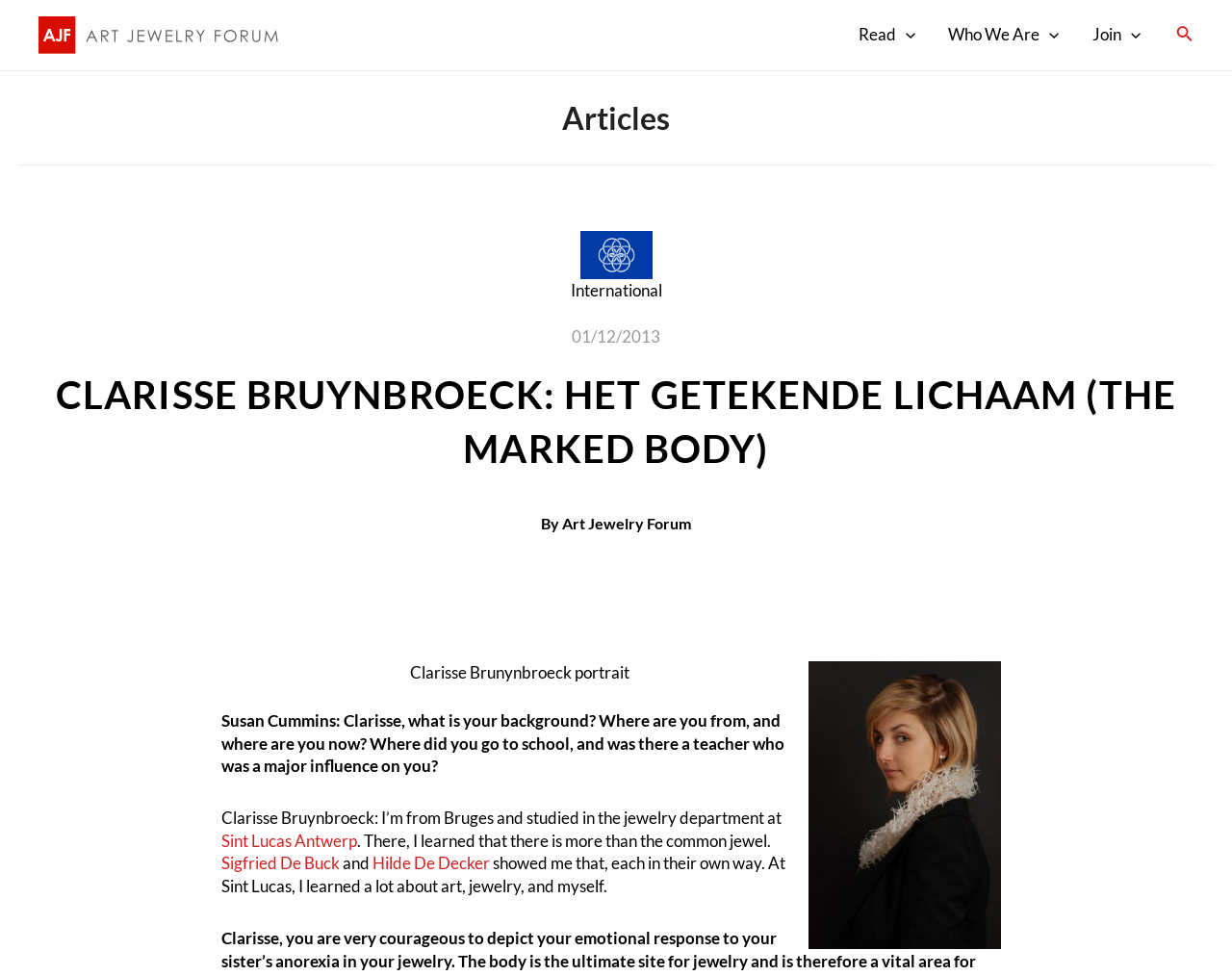Determine the bounding box coordinates of the section to be clicked to follow the instruction: "Click on the 'Sint Lucas Antwerp' link". The coordinates should be given as four float numbers between 0 and 1, formatted as [left, top, right, bottom].

[0.18, 0.851, 0.29, 0.871]